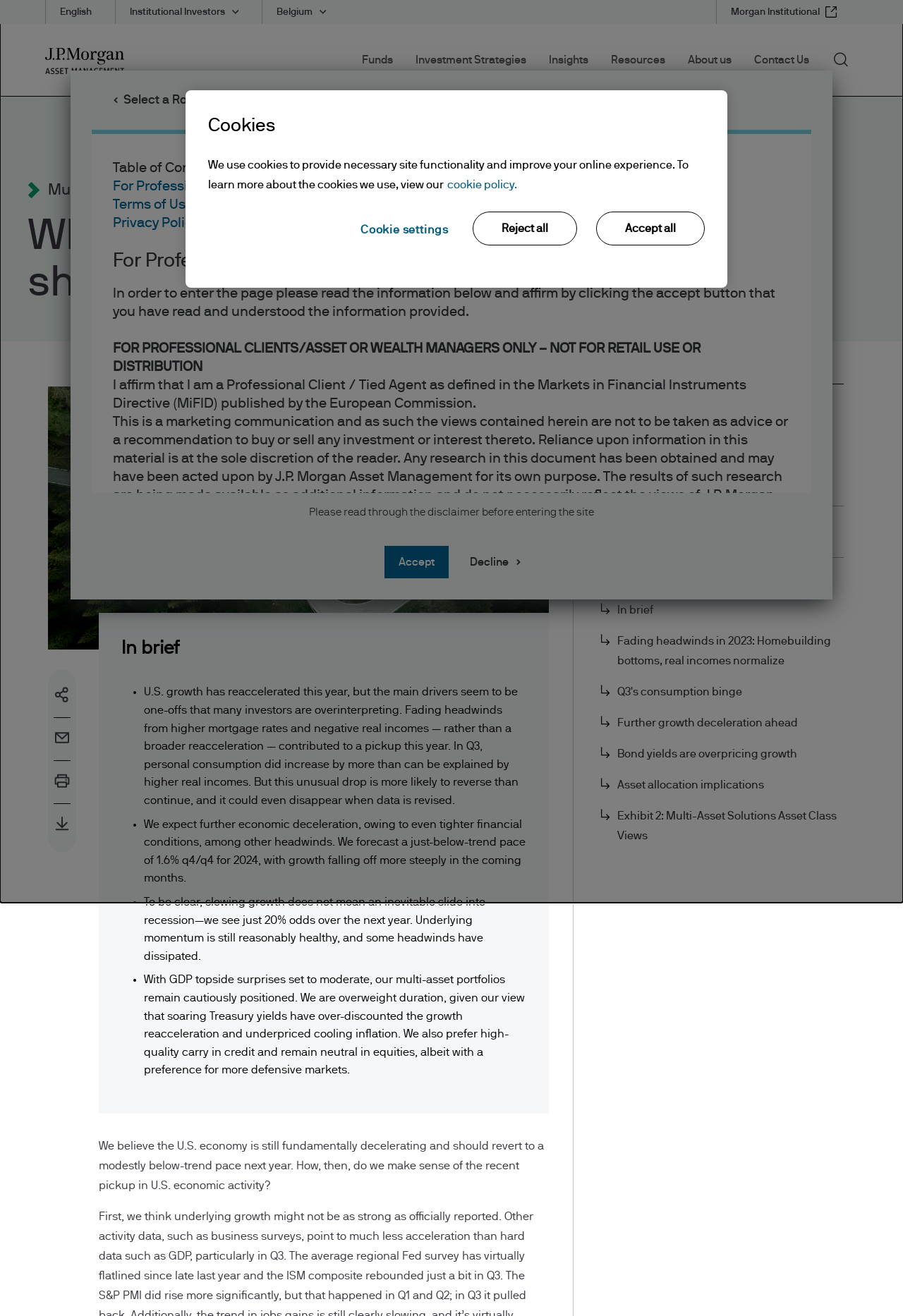What is the name of the author of this article?
From the image, respond using a single word or phrase.

Michael Albrecht